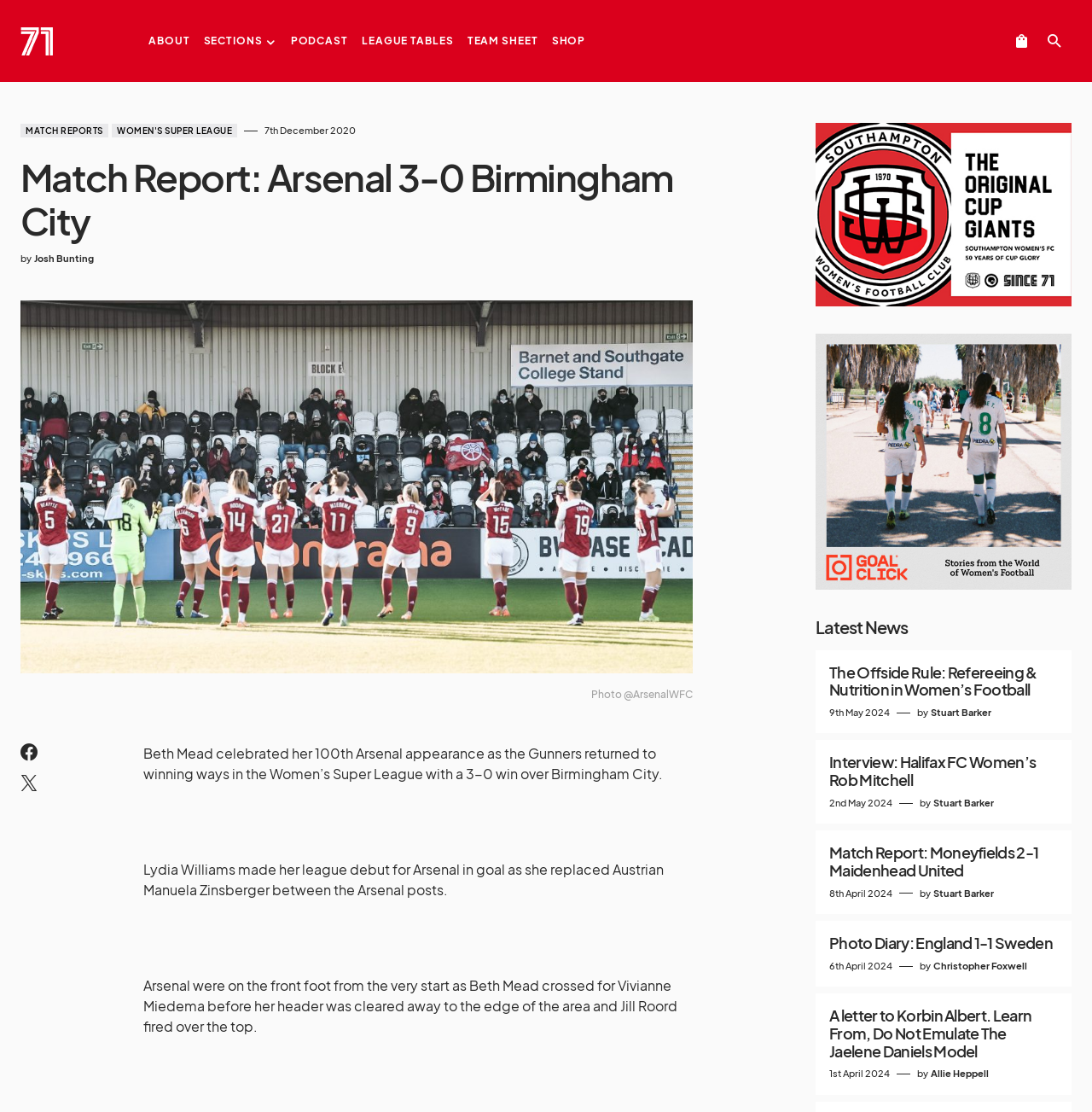Respond to the question below with a single word or phrase:
Who made her league debut for Arsenal in goal?

Lydia Williams